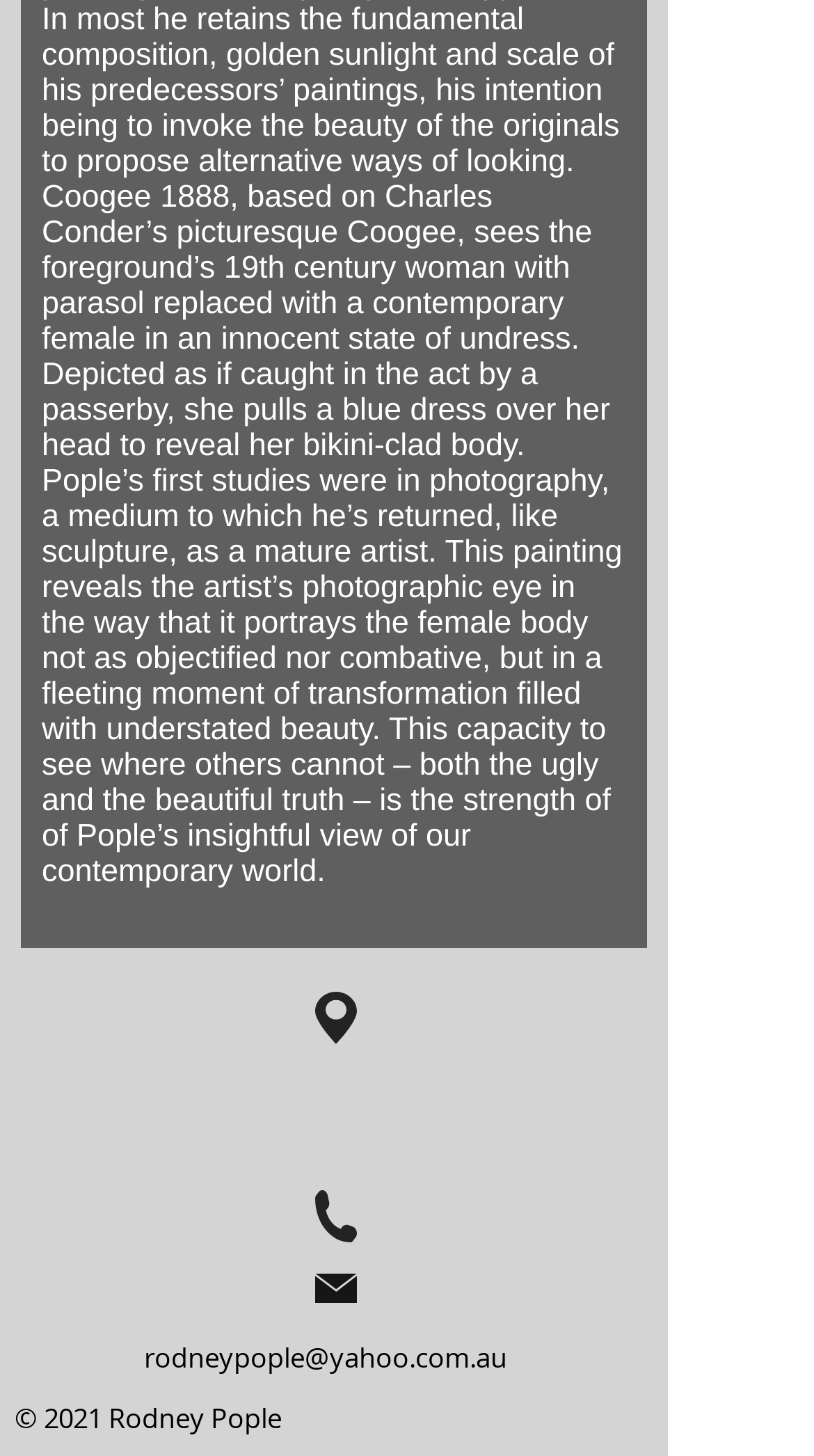Find the bounding box of the web element that fits this description: "aria-label="Instagram"".

[0.367, 0.747, 0.456, 0.797]